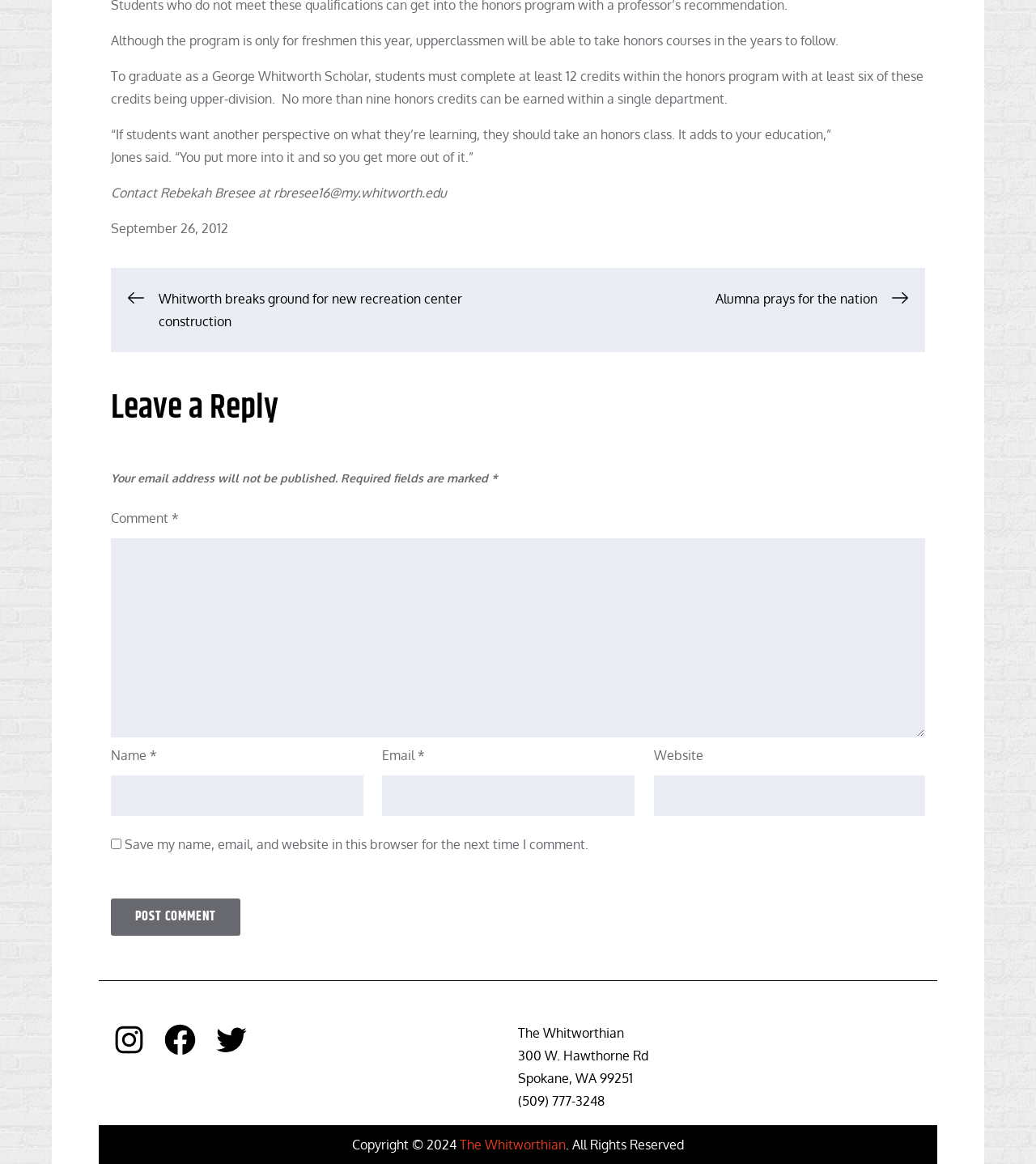Use a single word or phrase to respond to the question:
What is the name of the university?

Whitworth